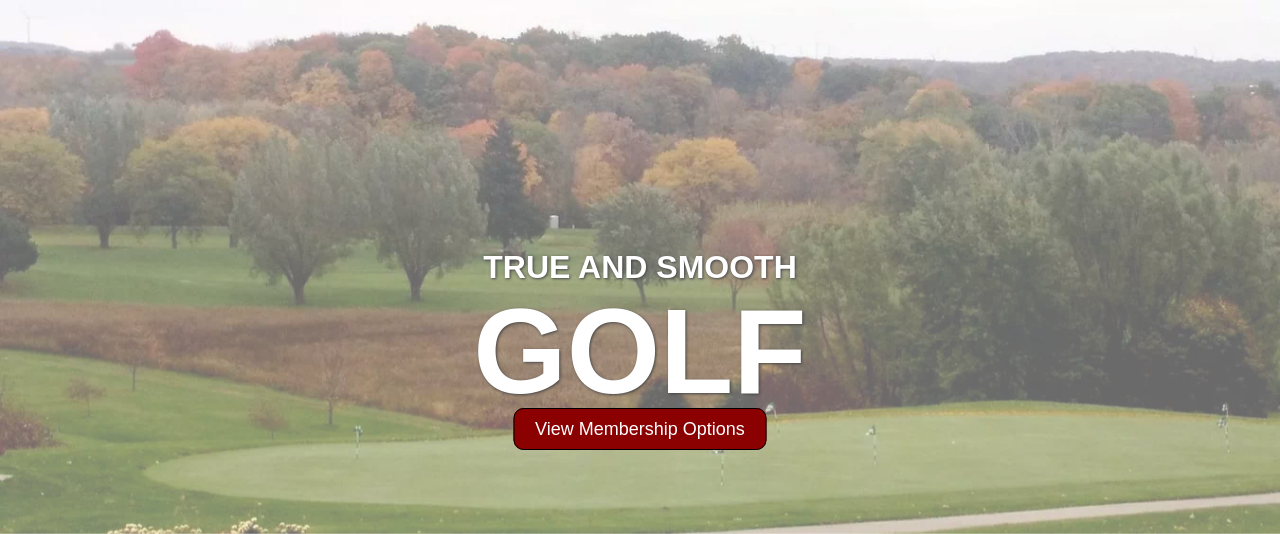Create a detailed narrative that captures the essence of the image.

The image showcases the picturesque Mayville Golf Course, set against a backdrop of vibrant fall foliage. Prominently featured in the foreground are well-maintained greens with several pin flags gently swaying in the breeze. The striking text overlay reads "TRUE AND SMOOTH," underscoring the course's commitment to providing a top-notch golfing experience. Below this, the word "GOLF" is displayed in bold, eye-catching typography, inviting enthusiasts to immerse themselves in the sport. A button labeled "View Membership Options" encourages potential members to explore the benefits of joining the golf community. This serene landscape perfectly reflects the beauty and allure of golfing in Mayville, WI, particularly during the enchanting autumn season.